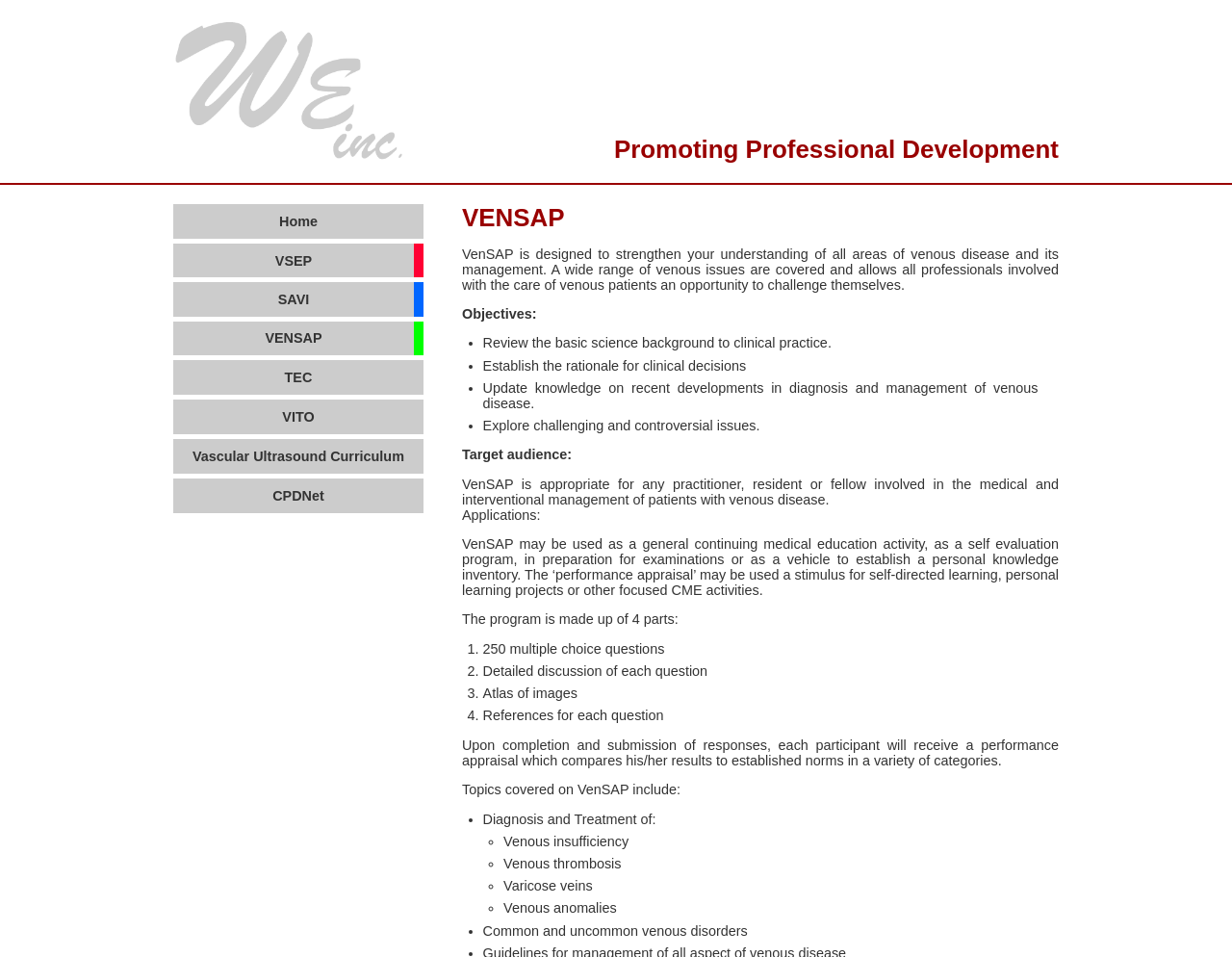What is the purpose of the 'performance appraisal' in VenSAP?
Provide a fully detailed and comprehensive answer to the question.

The webpage has a static text 'Upon completion and submission of responses, each participant will receive a performance appraisal which compares his/her results to established norms in a variety of categories.' which indicates that the purpose of the 'performance appraisal' is to compare results to established norms.